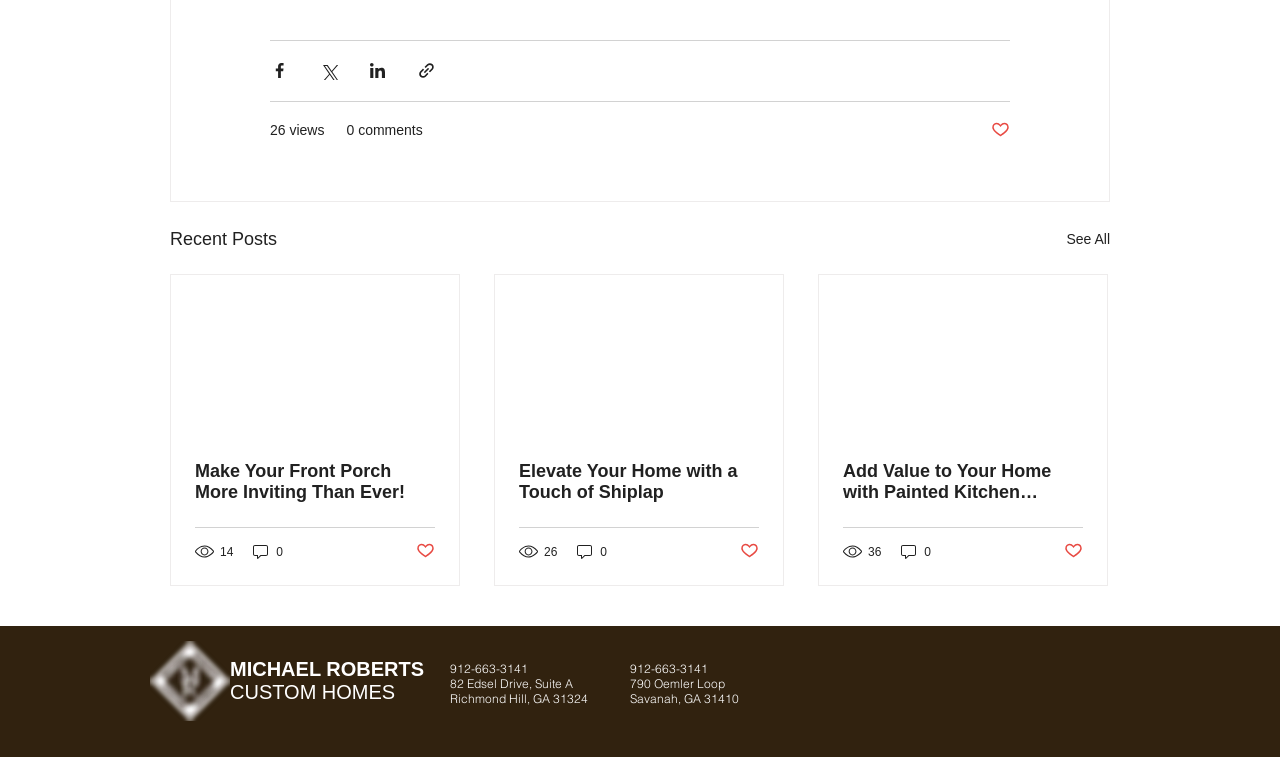Answer briefly with one word or phrase:
What is the purpose of the buttons with Facebook, Twitter, and LinkedIn icons?

Share posts